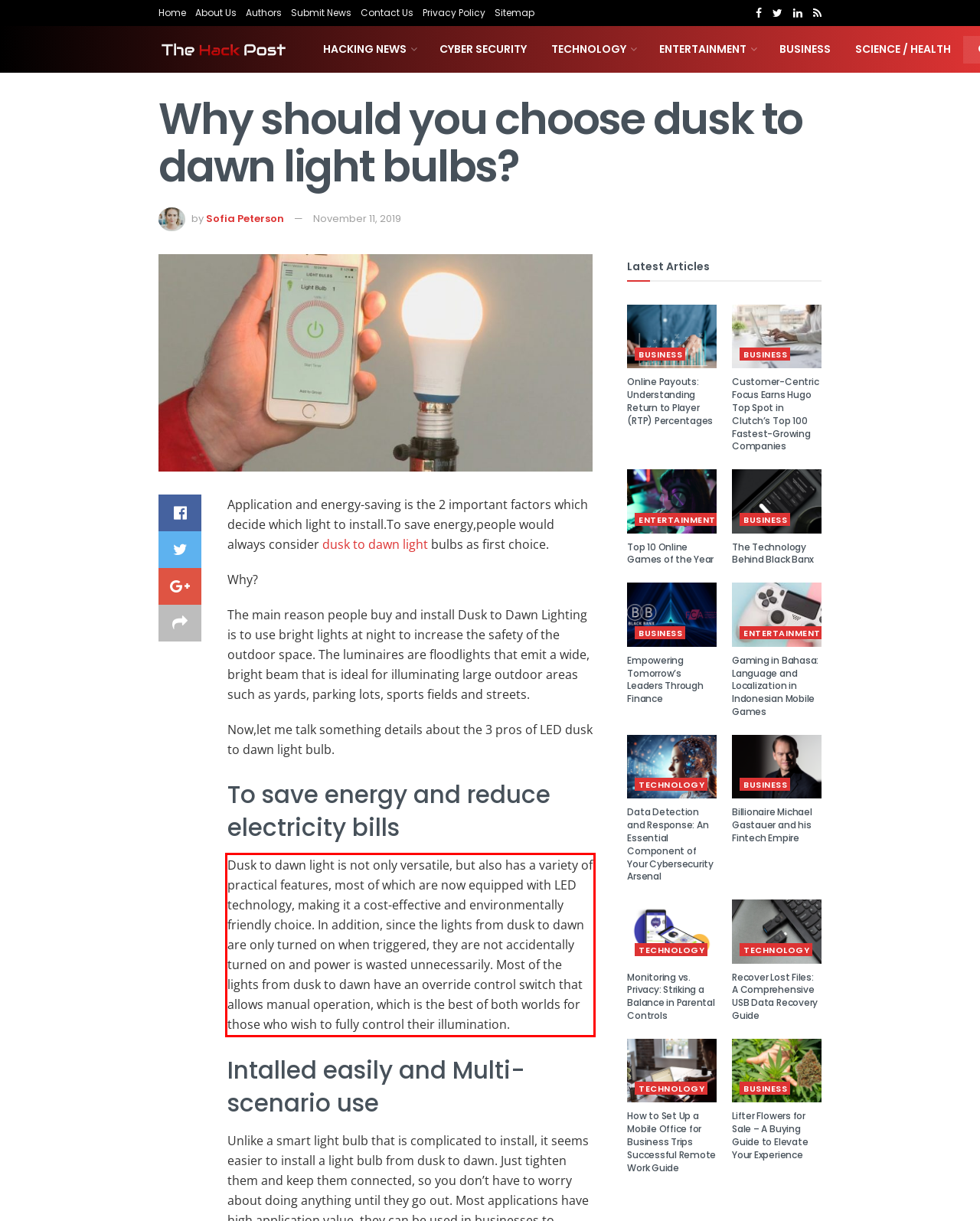Please recognize and transcribe the text located inside the red bounding box in the webpage image.

Dusk to dawn light is not only versatile, but also has a variety of practical features, most of which are now equipped with LED technology, making it a cost-effective and environmentally friendly choice. In addition, since the lights from dusk to dawn are only turned on when triggered, they are not accidentally turned on and power is wasted unnecessarily. Most of the lights from dusk to dawn have an override control switch that allows manual operation, which is the best of both worlds for those who wish to fully control their illumination.